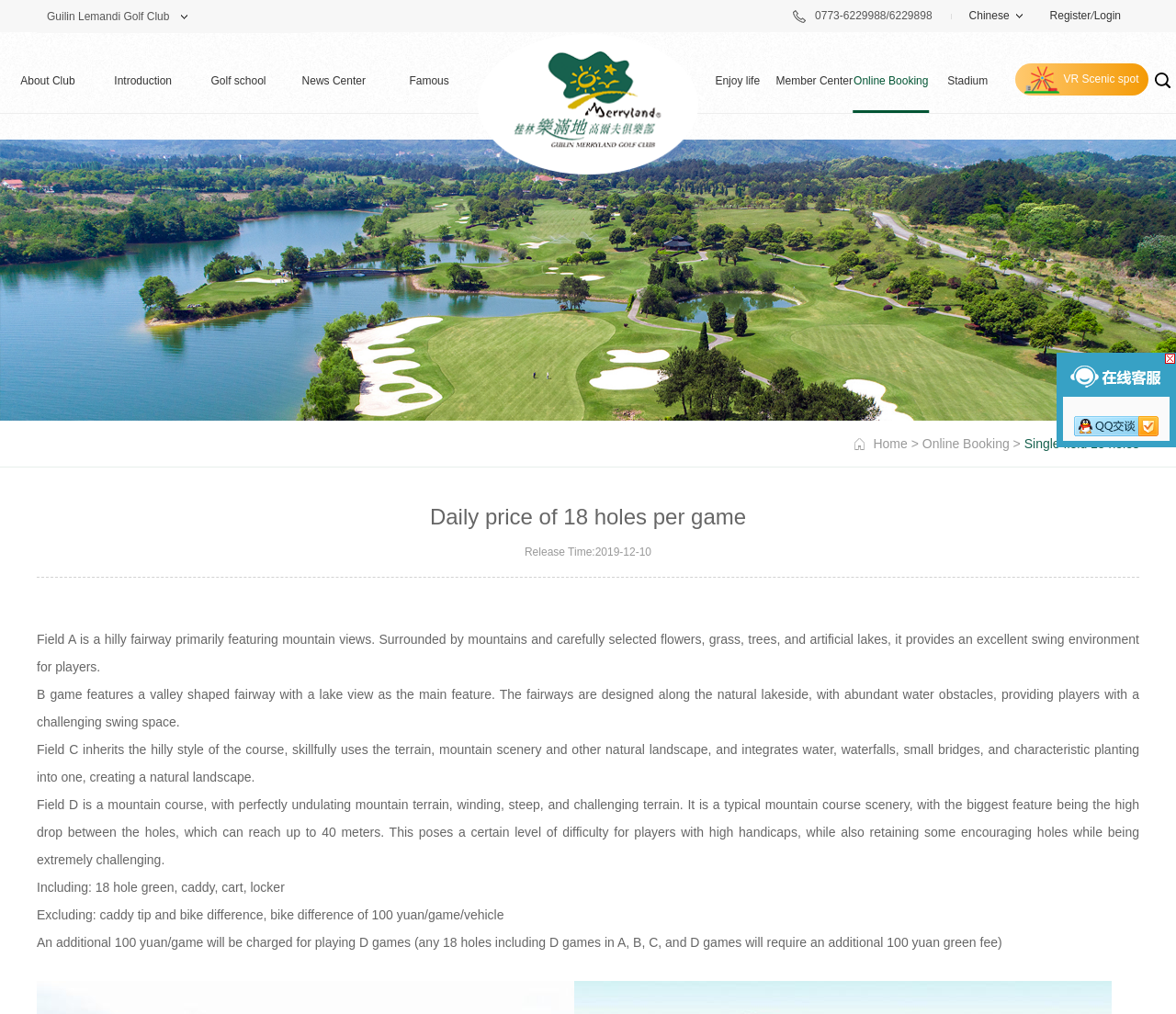Find the bounding box coordinates of the clickable area required to complete the following action: "View the 'About Club' page".

[0.0, 0.048, 0.081, 0.111]